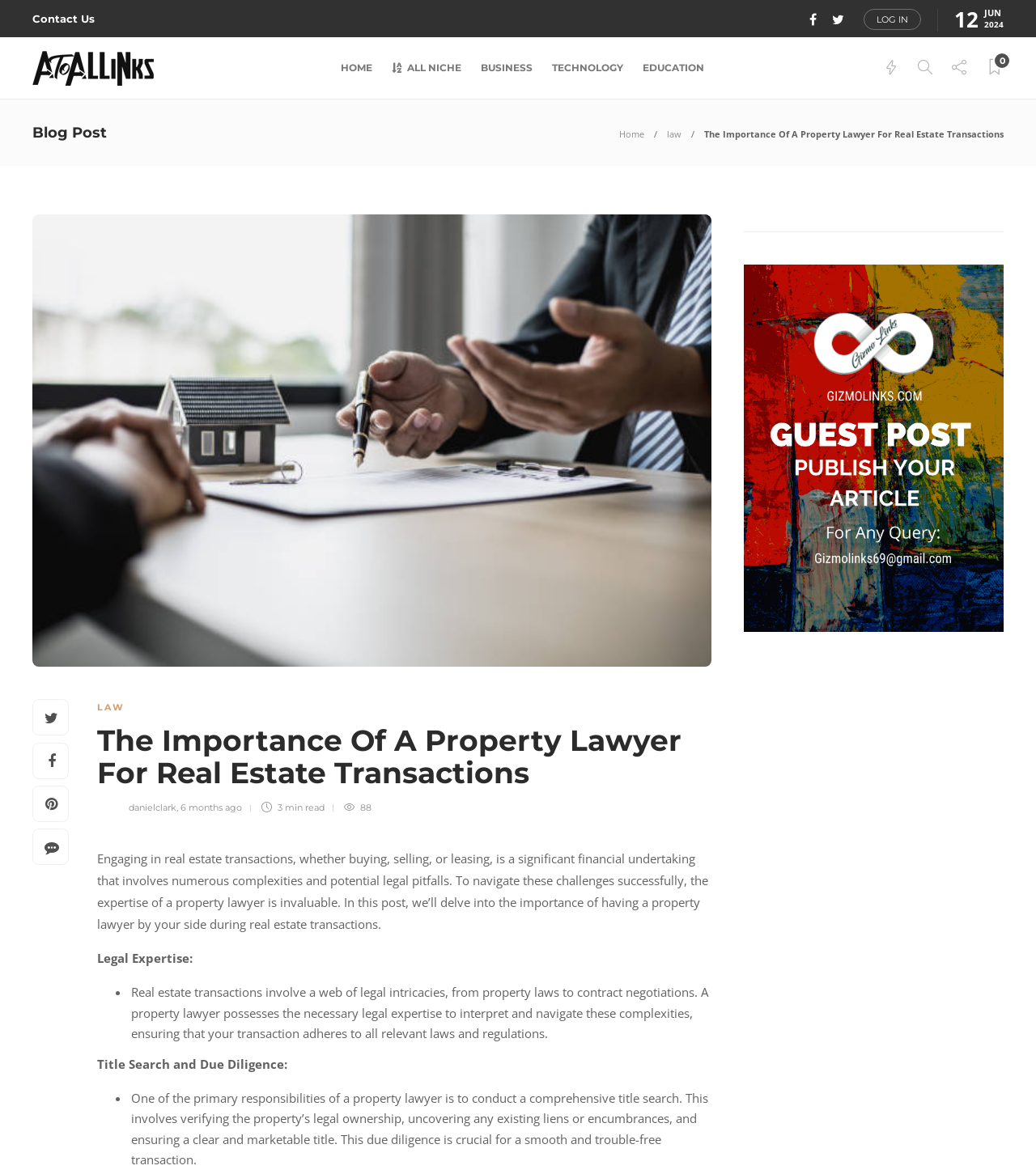What type of financial undertaking is involved in real estate transactions?
Based on the image, provide your answer in one word or phrase.

Significant financial undertaking